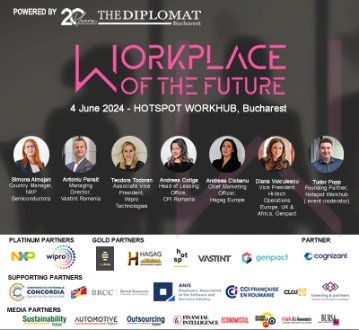Thoroughly describe the content and context of the image.

The image promotes an event titled "Workplace of the Future," scheduled for June 4, 2024, at the Hotspot Workhub in Bucharest. It features a lineup of speakers including industry leaders like Simona Almag, Antonio Pânzaru, Teodora Todor, Andreea Cebanu, Diana Viciu-Leonte, and Tudor Pop. The design incorporates a modern aesthetic with bold pink lettering for the event title, contrasting against a dark background, signaling an innovative approach to workplace discussions. The bottom of the image lists various sponsors and partners, indicating a strong support network from prominent companies in the fields of technology and business, reflecting the theme of collaboration and future-focused dialogue.